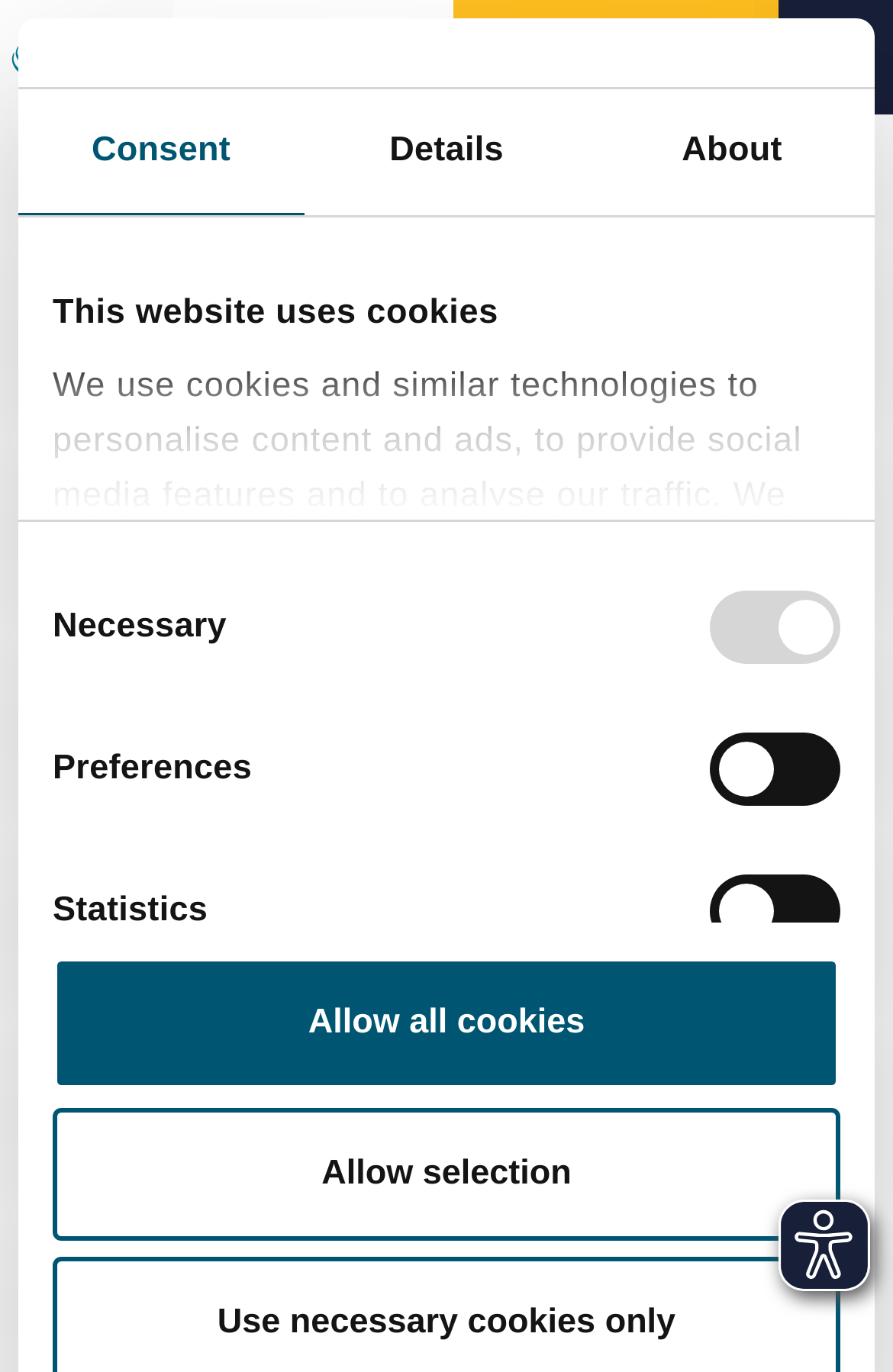Identify the bounding box coordinates of the element to click to follow this instruction: 'browse EUFAULA AL'. Ensure the coordinates are four float values between 0 and 1, provided as [left, top, right, bottom].

None